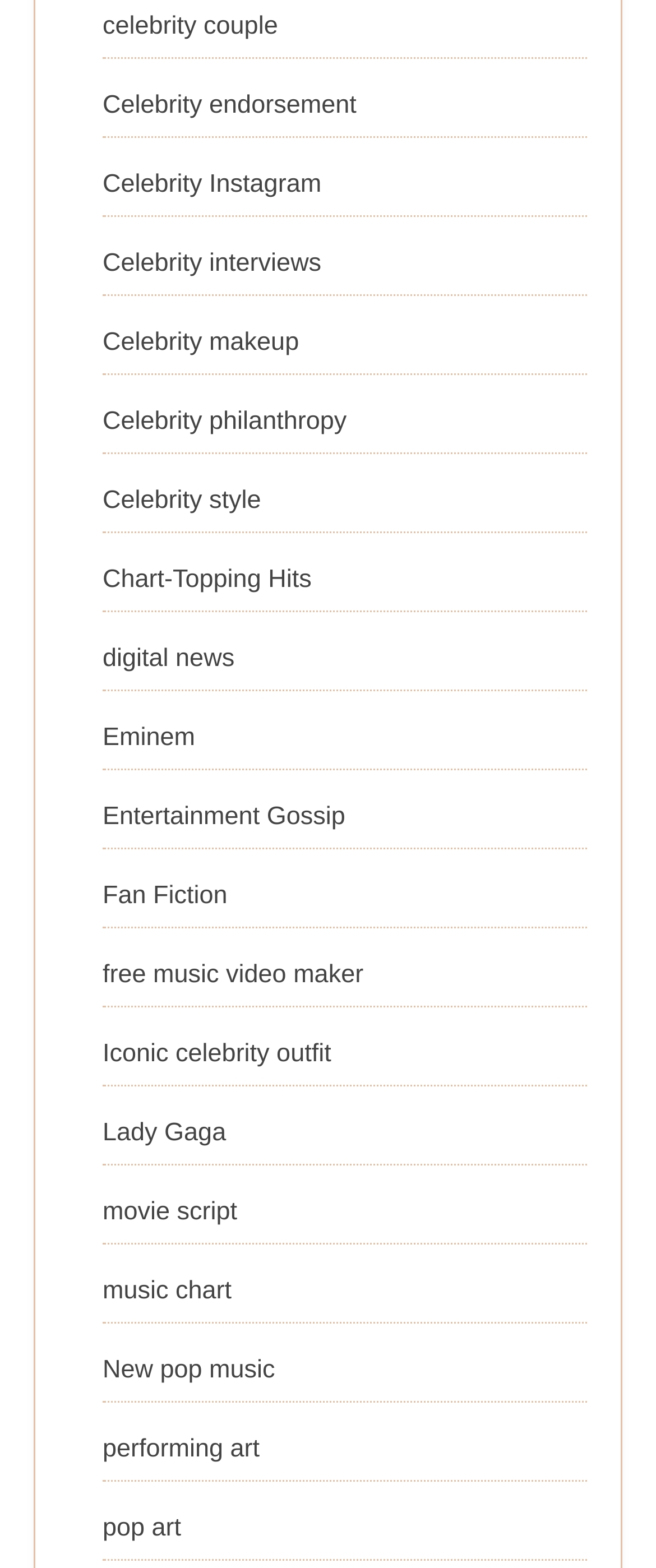How many celebrity-related links are on the page?
From the image, respond using a single word or phrase.

18